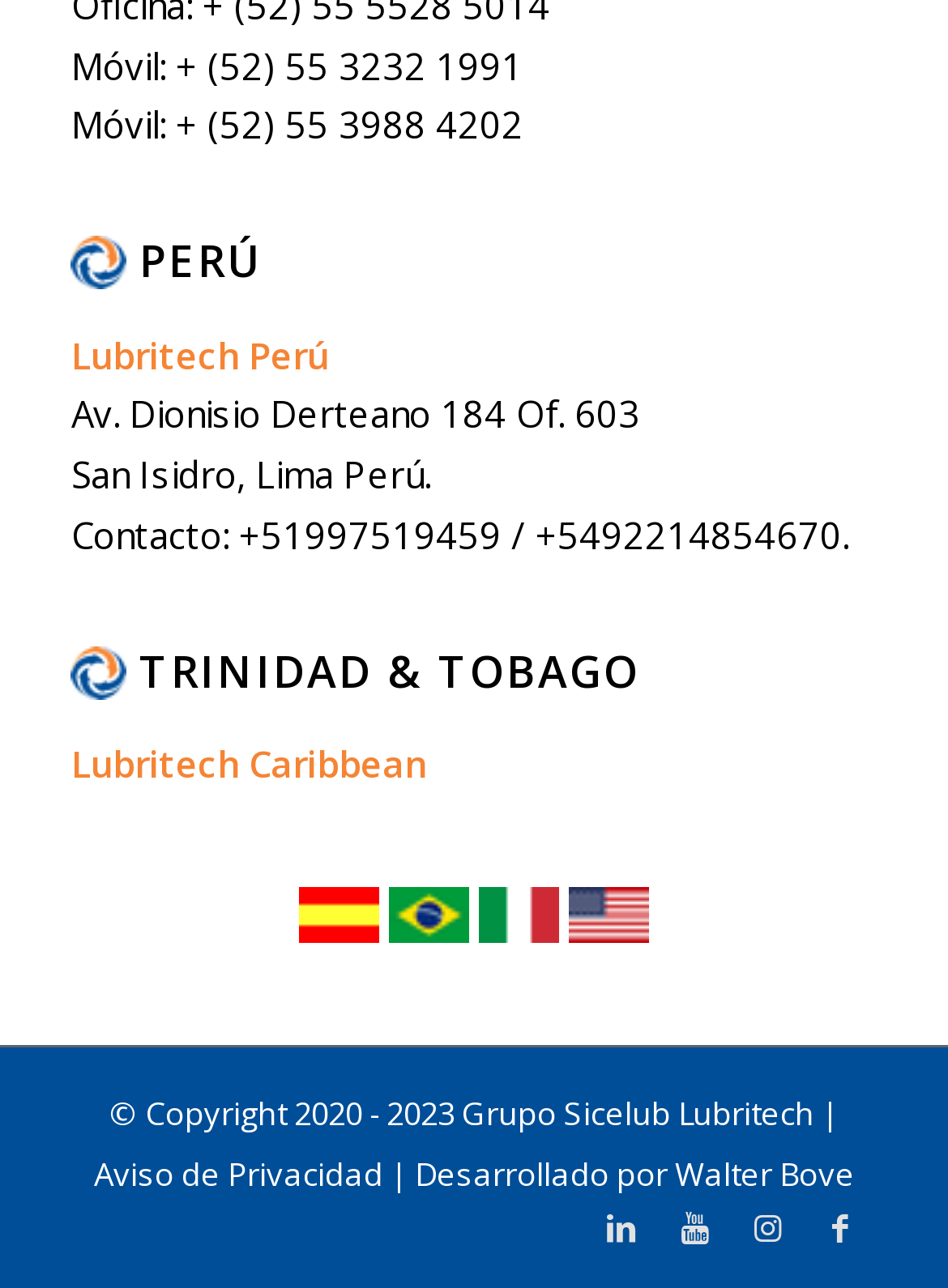Please determine the bounding box coordinates of the element's region to click in order to carry out the following instruction: "Click Aviso de Privacidad". The coordinates should be four float numbers between 0 and 1, i.e., [left, top, right, bottom].

[0.099, 0.894, 0.412, 0.928]